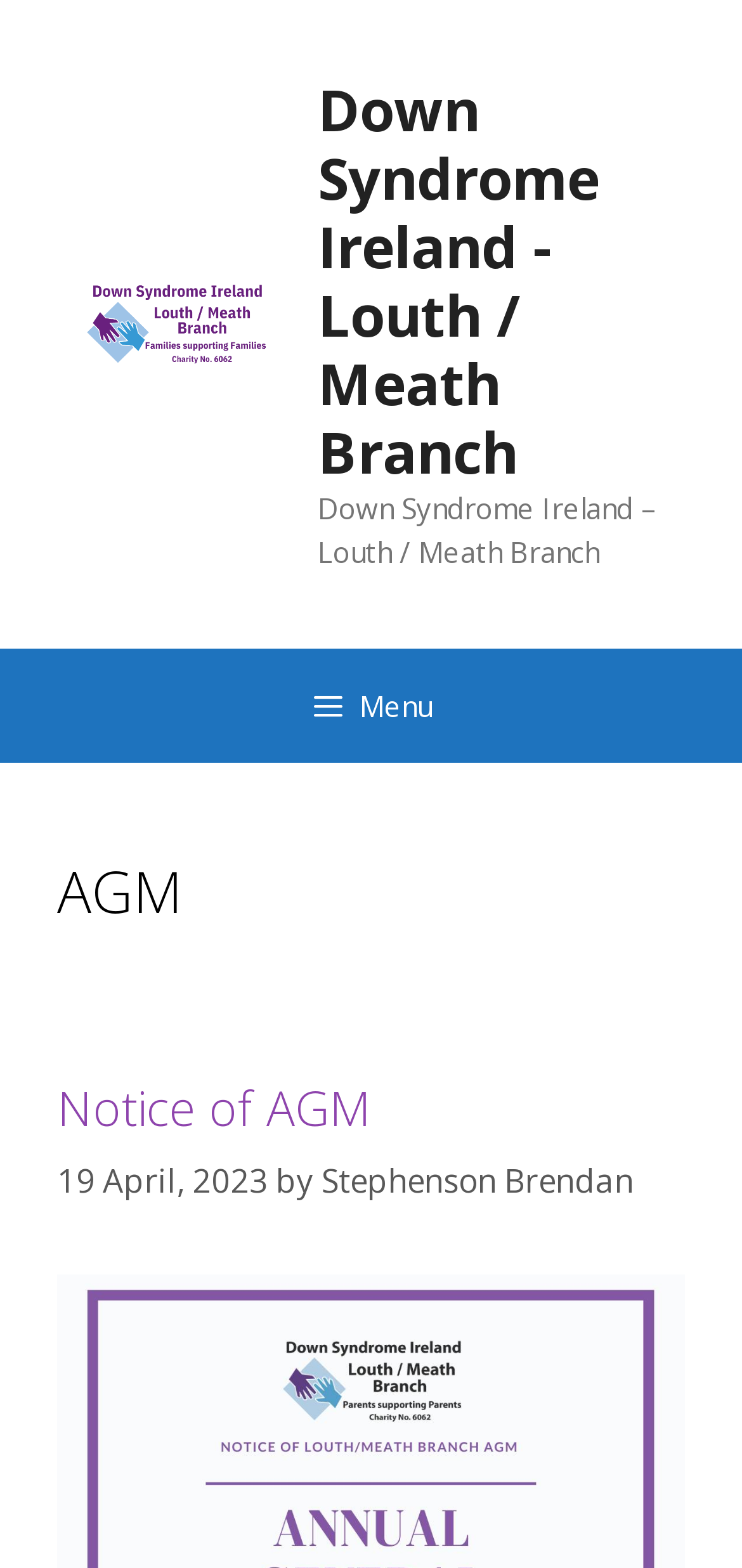Using details from the image, please answer the following question comprehensively:
What is the name of the organization?

The name of the organization can be found in the link 'Down Syndrome Ireland – Louth / Meath Branch' which is located at the top of the webpage, and also in the image with the same name. This suggests that the webpage is related to the Louth/Meath branch of Down Syndrome Ireland.